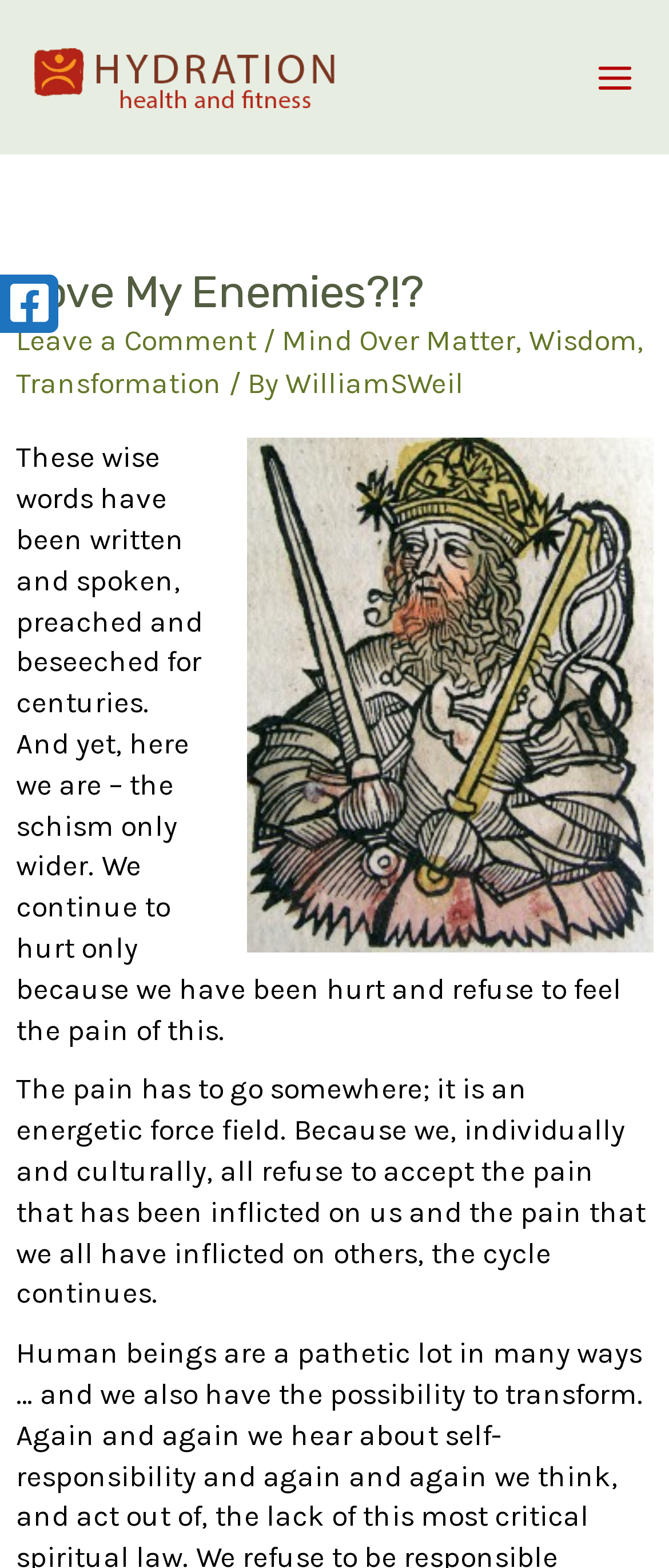Carefully examine the image and provide an in-depth answer to the question: What is the main idea of the article?

The main idea of the article can be inferred from the content, which discusses how the pain of hurt and refusal to accept it leads to a cycle of continued hurt and pain. The article argues that this cycle continues because individuals and cultures refuse to accept the pain that has been inflicted on them and the pain that they have inflicted on others.